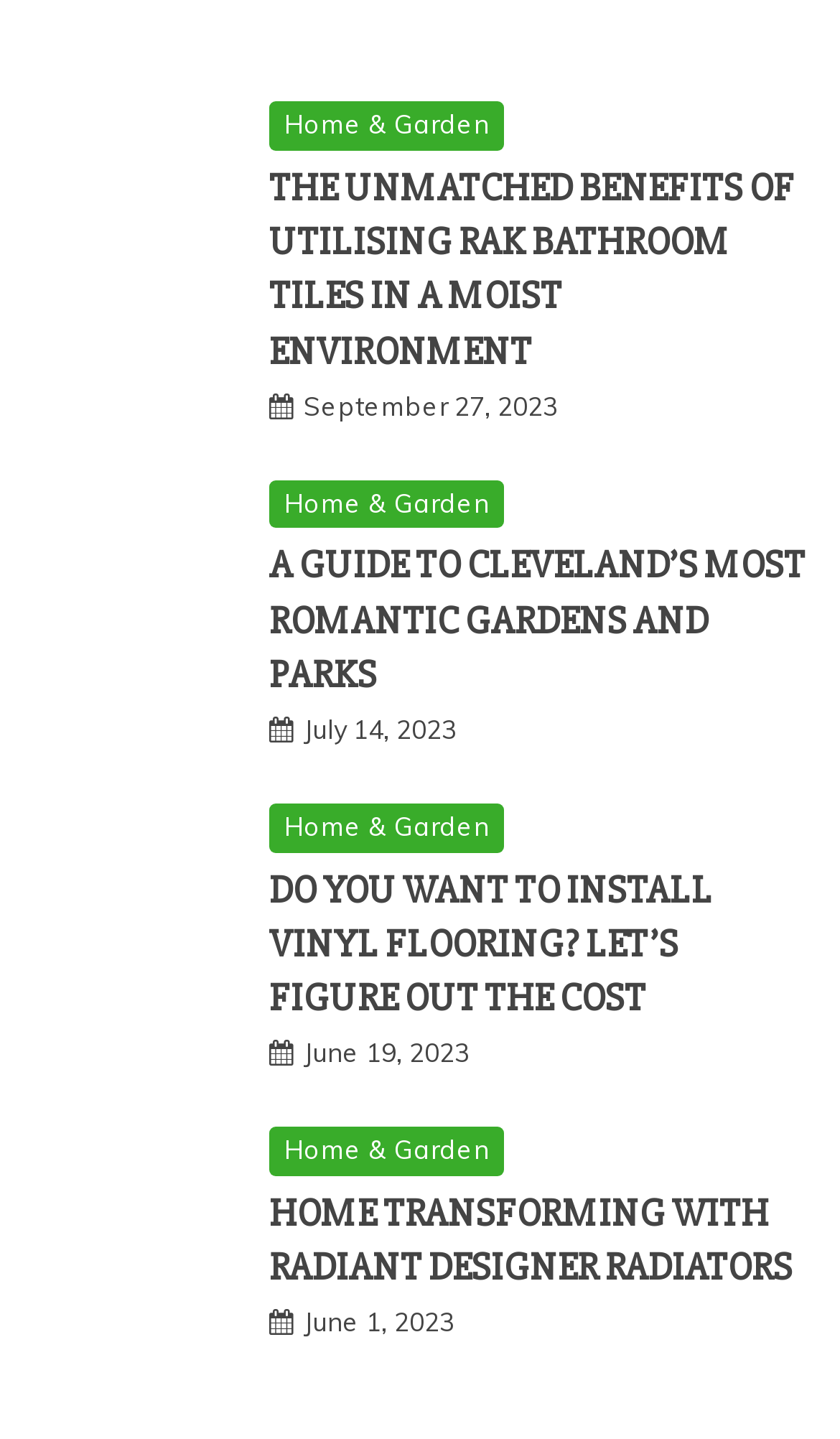Kindly provide the bounding box coordinates of the section you need to click on to fulfill the given instruction: "View the article about Cleveland's romantic gardens and parks".

[0.038, 0.333, 0.295, 0.483]